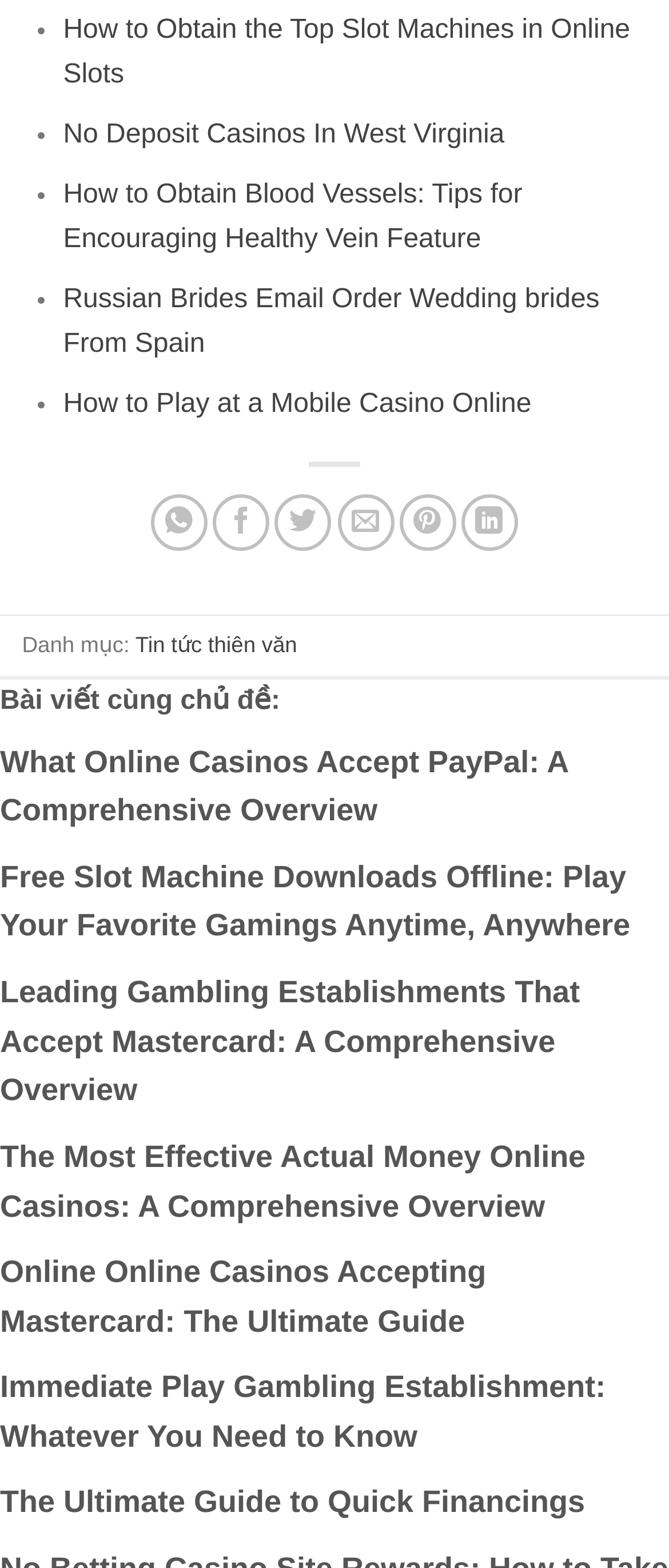How many links are there in the 'Bài viết cùng chủ đề:' section?
Answer the question with a single word or phrase derived from the image.

6